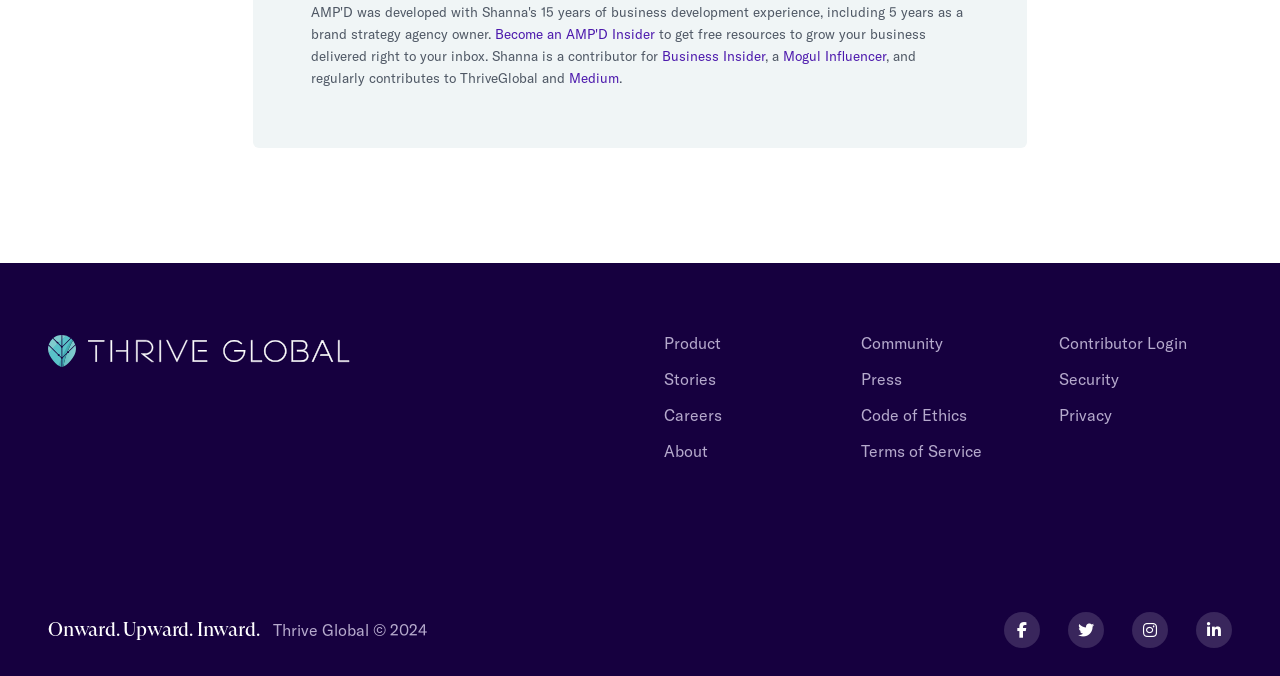Determine the bounding box coordinates for the element that should be clicked to follow this instruction: "Visit Business Insider". The coordinates should be given as four float numbers between 0 and 1, in the format [left, top, right, bottom].

[0.517, 0.071, 0.598, 0.095]